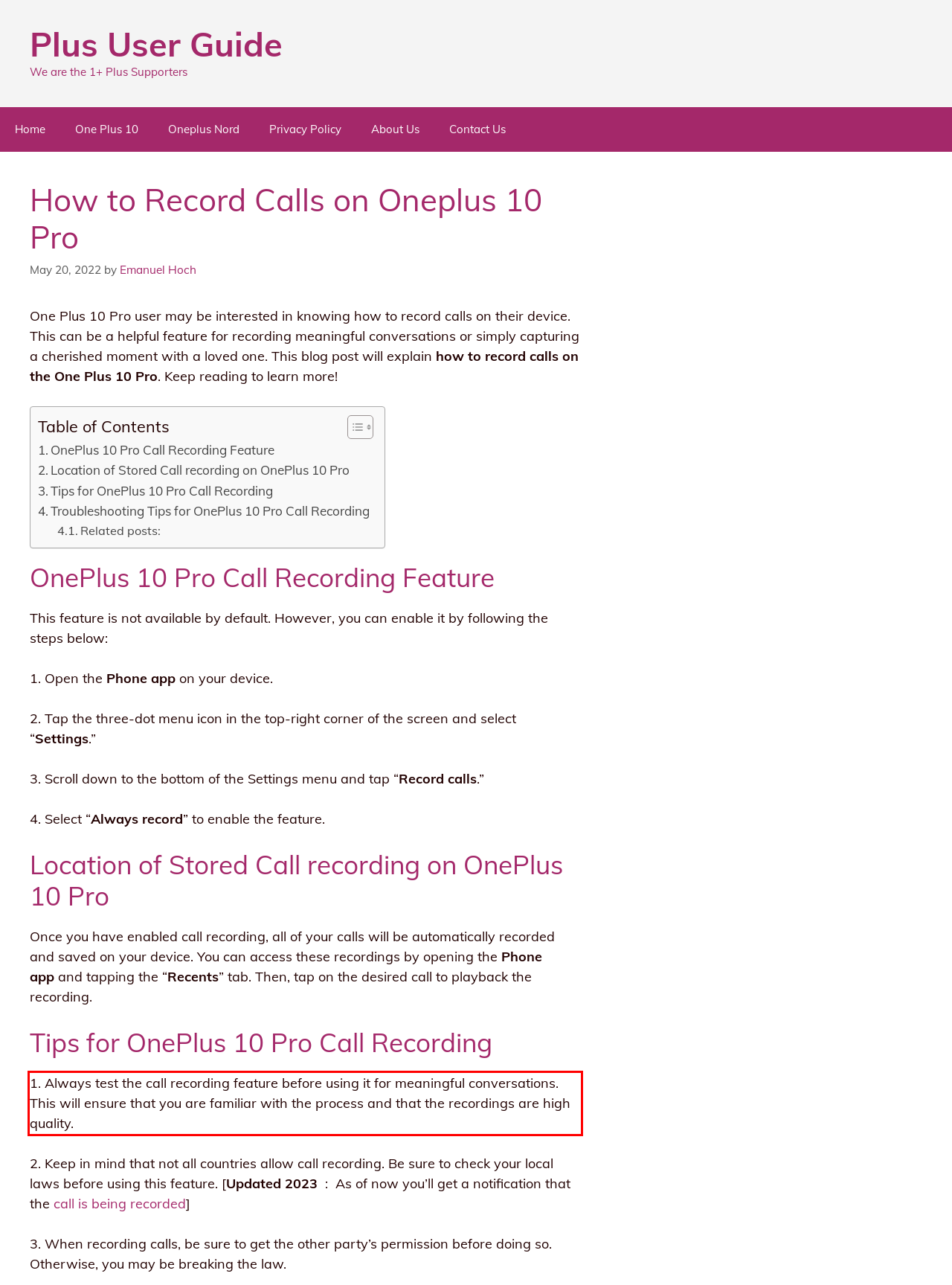Perform OCR on the text inside the red-bordered box in the provided screenshot and output the content.

1. Always test the call recording feature before using it for meaningful conversations. This will ensure that you are familiar with the process and that the recordings are high quality.